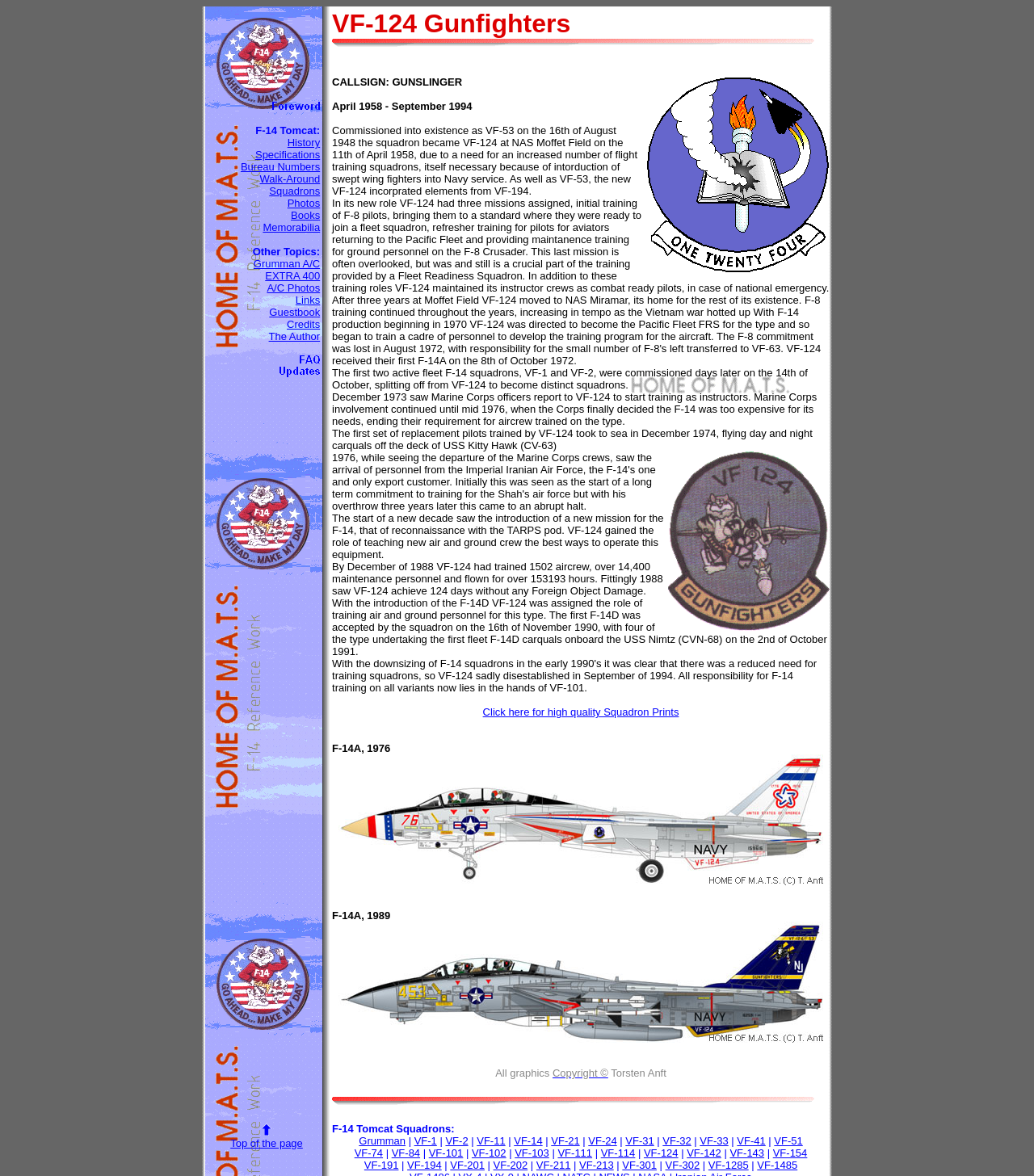Identify the bounding box coordinates for the UI element described by the following text: "Copyright ©". Provide the coordinates as four float numbers between 0 and 1, in the format [left, top, right, bottom].

[0.534, 0.907, 0.588, 0.918]